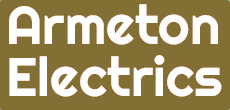Use a single word or phrase to answer the question: What type of products is Armeton Electrics recognized for?

Electrical appliances